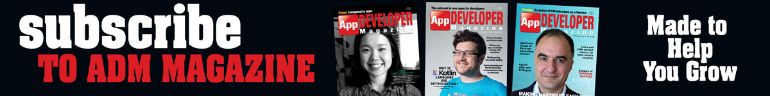Convey a detailed narrative of what is depicted in the image.

This promotional image invites viewers to subscribe to App Developer Magazine, highlighting its themes of growth and support for developers. The design features bold red text stating "subscribe to ADM MAGAZINE," set against a dark background to command attention. Flanking the text are covers of the magazine, showcasing various editions, which serve to illustrate the diverse content available to subscribers. The tagline "Made to Help You Grow" effectively emphasizes the magazine's mission to provide valuable insights and resources for app developers, making it a compelling offer for those looking to enhance their skills and knowledge in the industry.